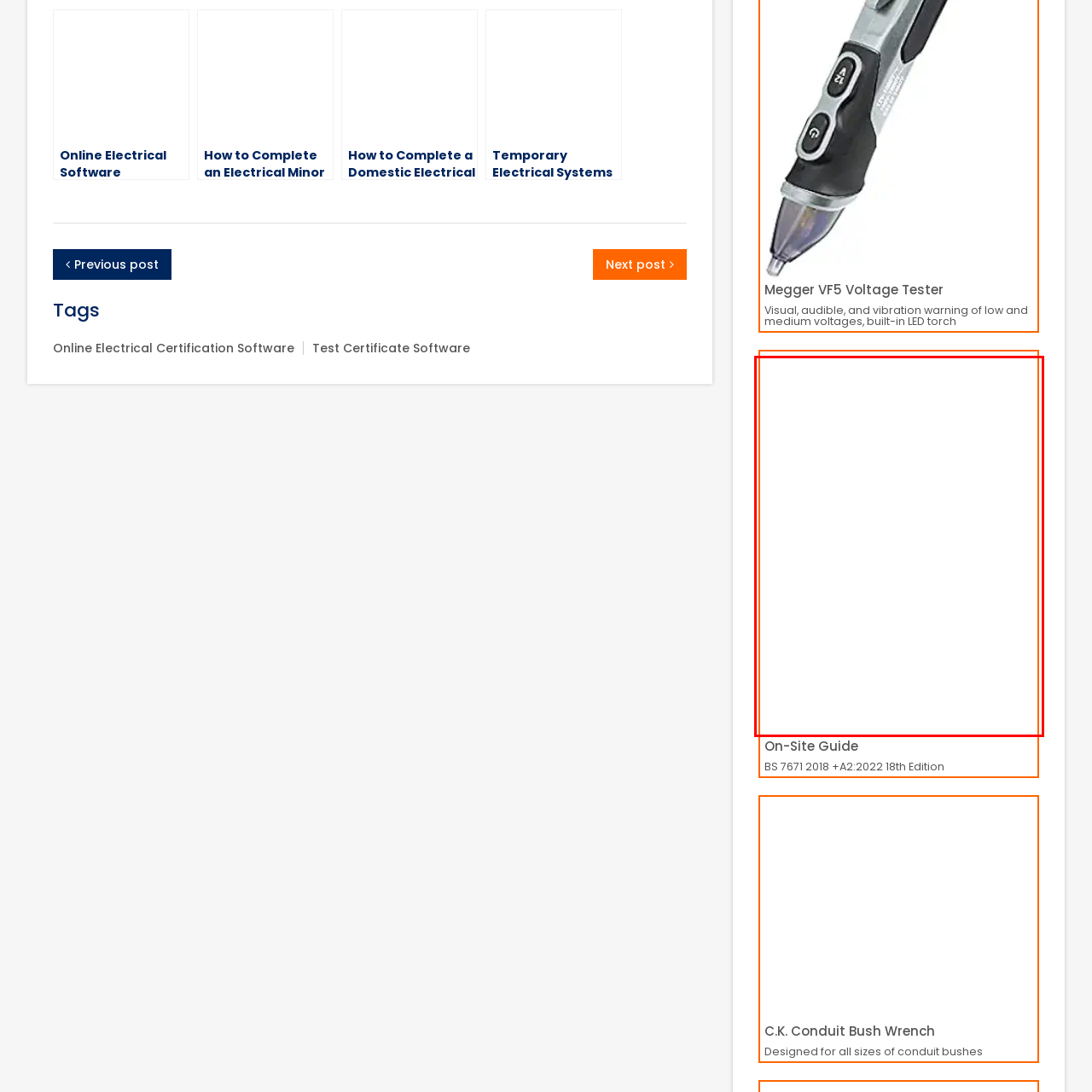Offer an in-depth description of the picture located within the red frame.

The image showcases the "OnSite Guide," an essential reference manual for individuals involved in electrical installations and compliance with the latest regulations. This guide is tailored to meet the requirements set forth in BS 7671, the UK Wiring Regulations, and is crucial for ensuring safety and best practices in electrical work. It acts as a comprehensive resource, offering guidance on installation standards, safety measures, and the latest updates in electrical certification. This visual element serves to highlight the significance of the OnSite Guide in promoting industry standards and facilitating proper knowledge among professionals in the field.